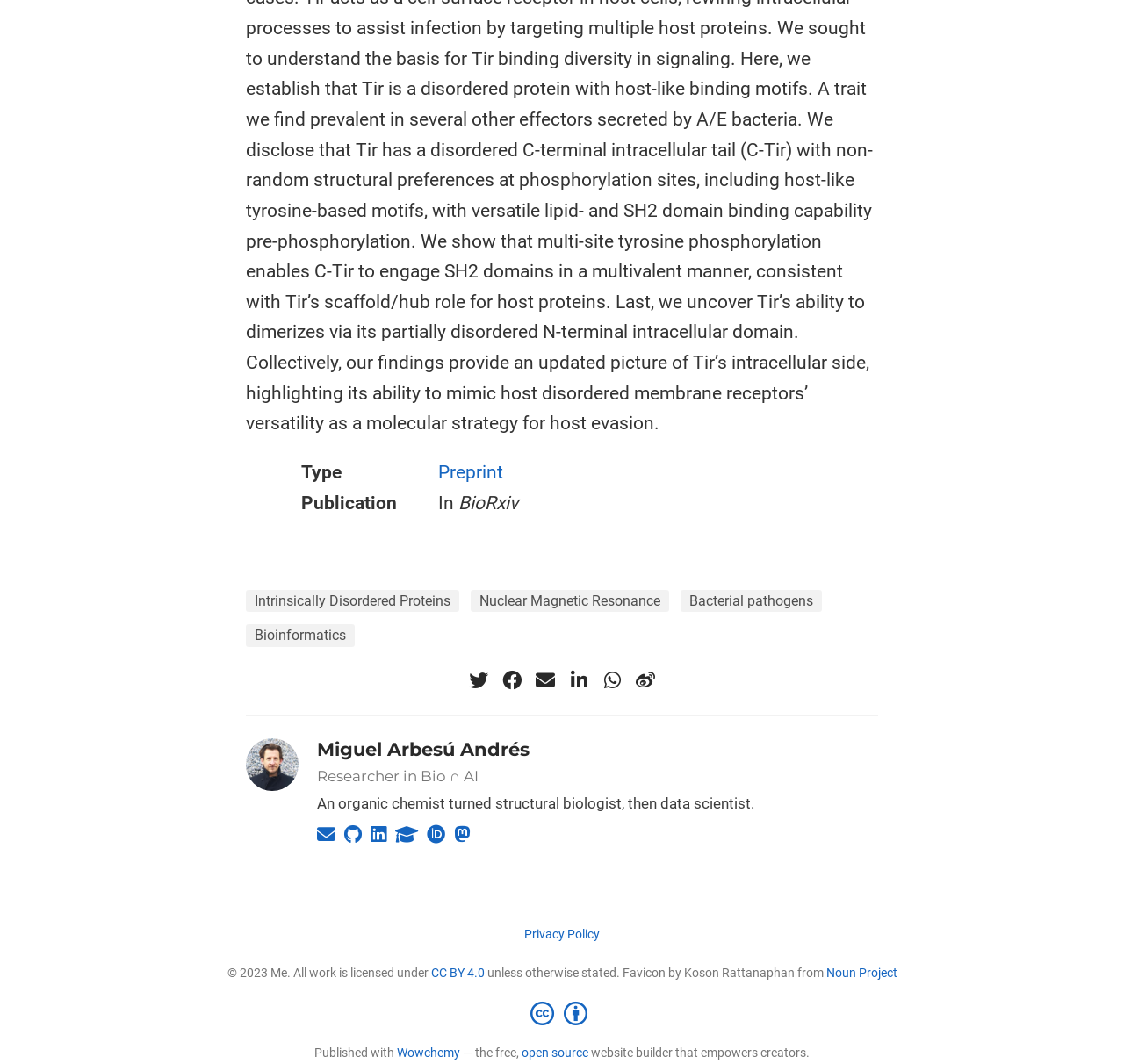What is the researcher's name?
Offer a detailed and full explanation in response to the question.

The researcher's name is mentioned in the heading element with the text 'Miguel Arbesú Andrés' and also in the link element with the same text. The image element also has the same name, which is likely the researcher's profile picture.